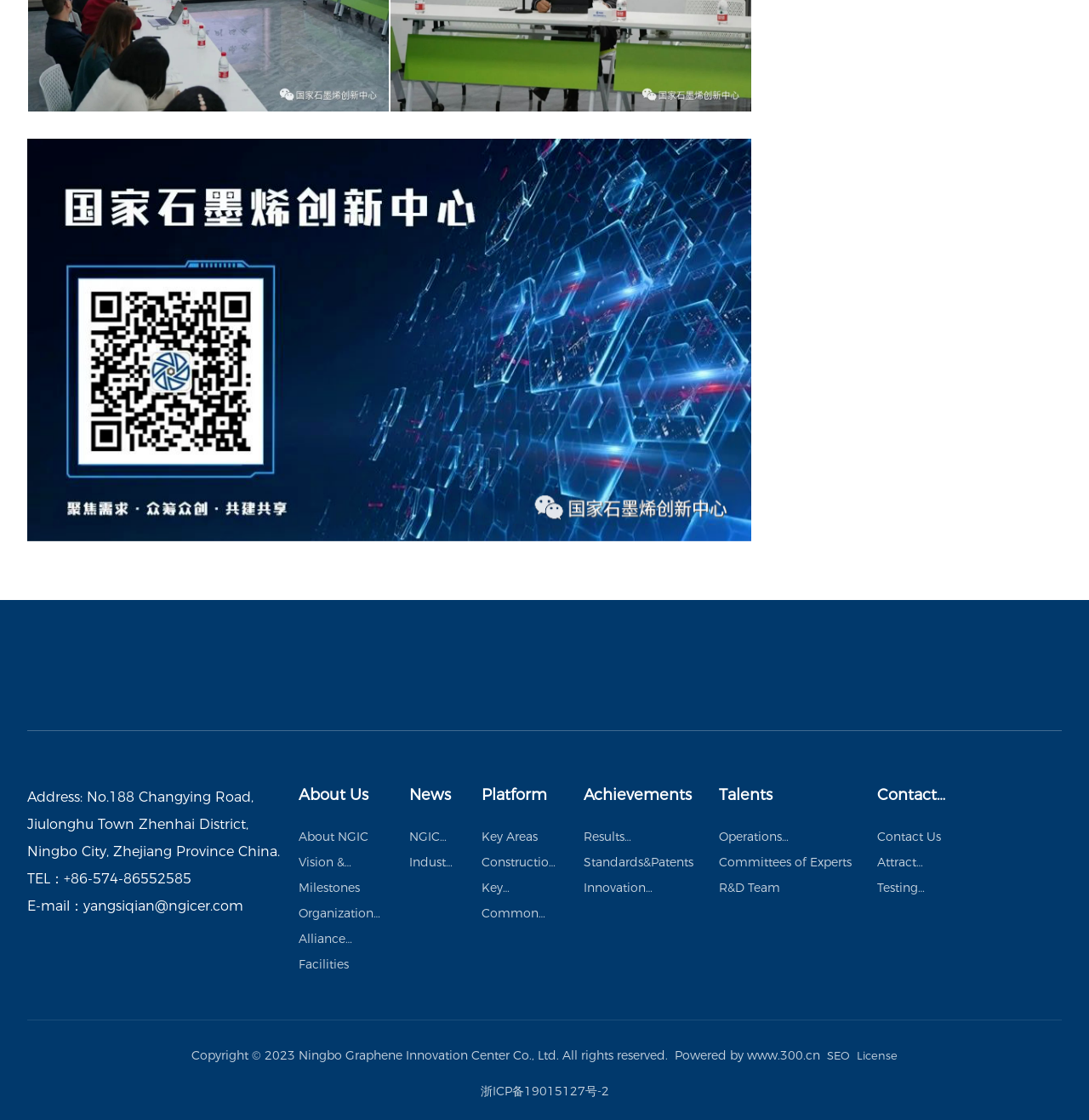What is the email address of NGIC?
Can you give a detailed and elaborate answer to the question?

I found the email address by looking at the link element that says 'yangsiqian@ngicer.com' next to the static text 'E-mail：'.